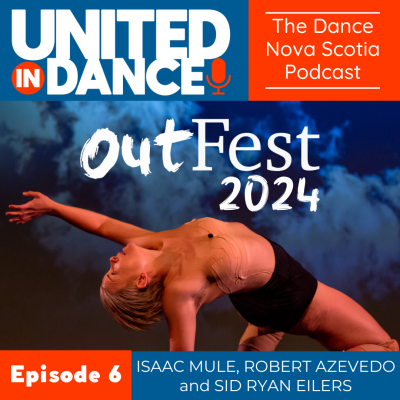What is the regional focus of the series?
Using the image as a reference, answer with just one word or a short phrase.

Dance Nova Scotia